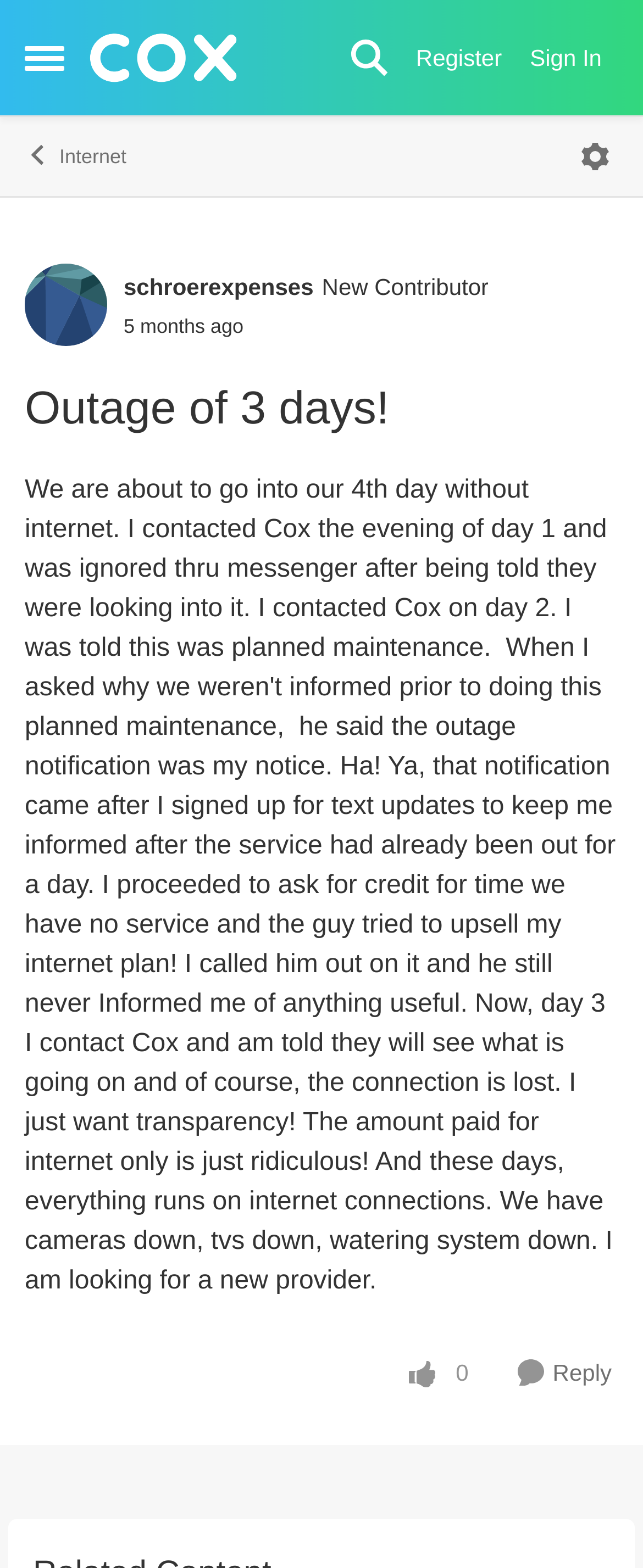Find the bounding box coordinates of the clickable region needed to perform the following instruction: "Search". The coordinates should be provided as four float numbers between 0 and 1, i.e., [left, top, right, bottom].

[0.524, 0.016, 0.626, 0.058]